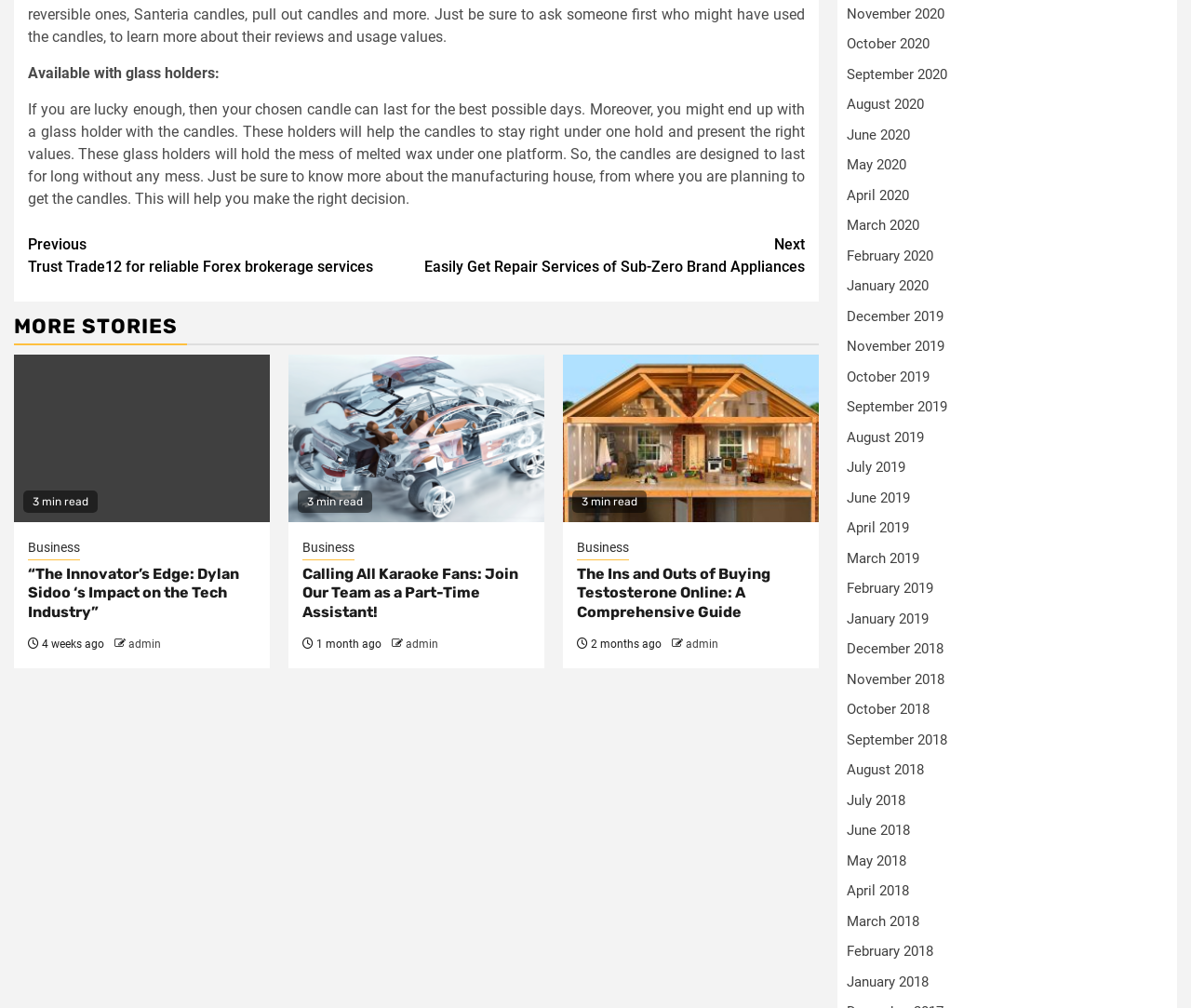Locate the bounding box coordinates of the clickable element to fulfill the following instruction: "Check out Reviews". Provide the coordinates as four float numbers between 0 and 1 in the format [left, top, right, bottom].

None